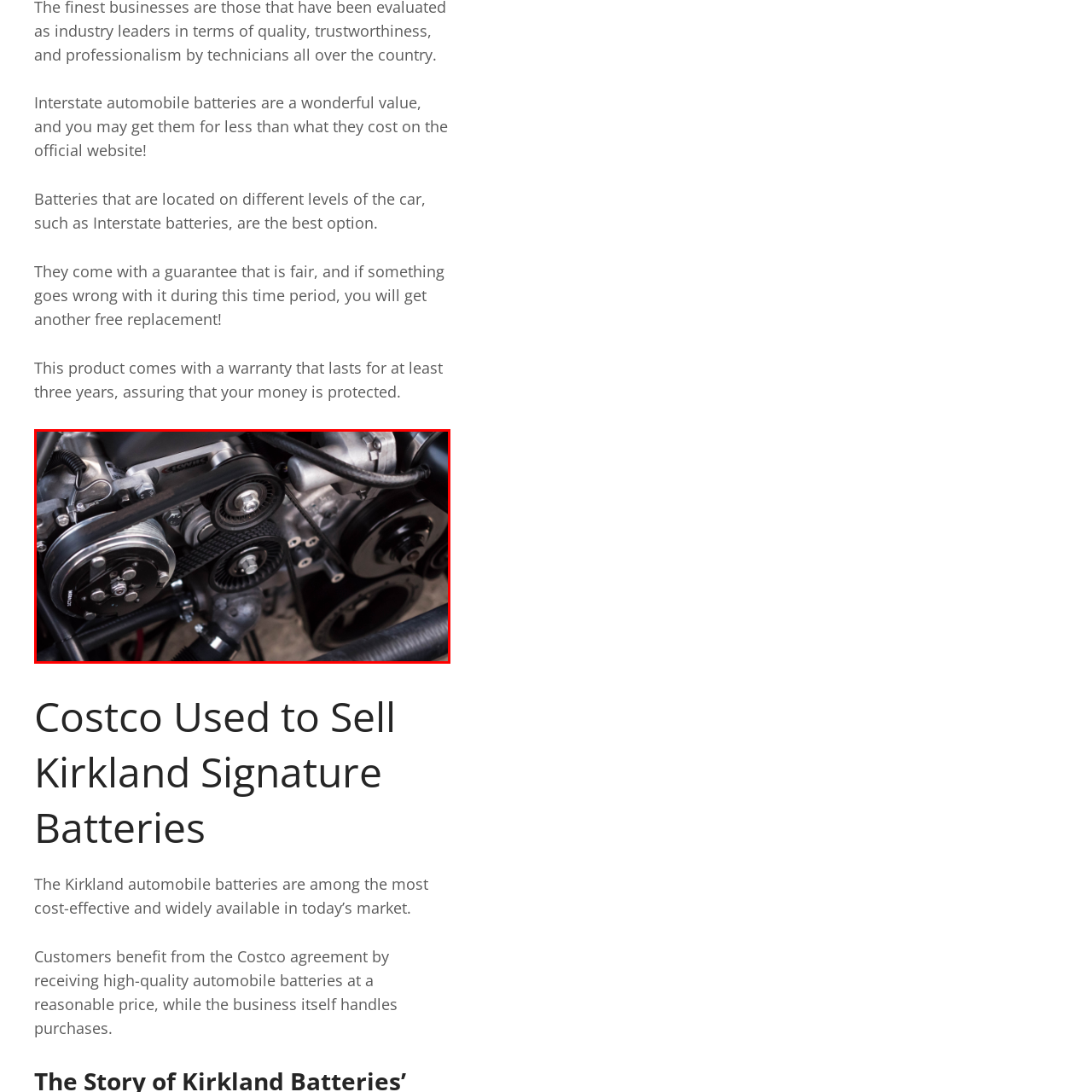Examine the image highlighted by the red boundary, What is the purpose of the pulleys and belts in the engine? Provide your answer in a single word or phrase.

Transferring power